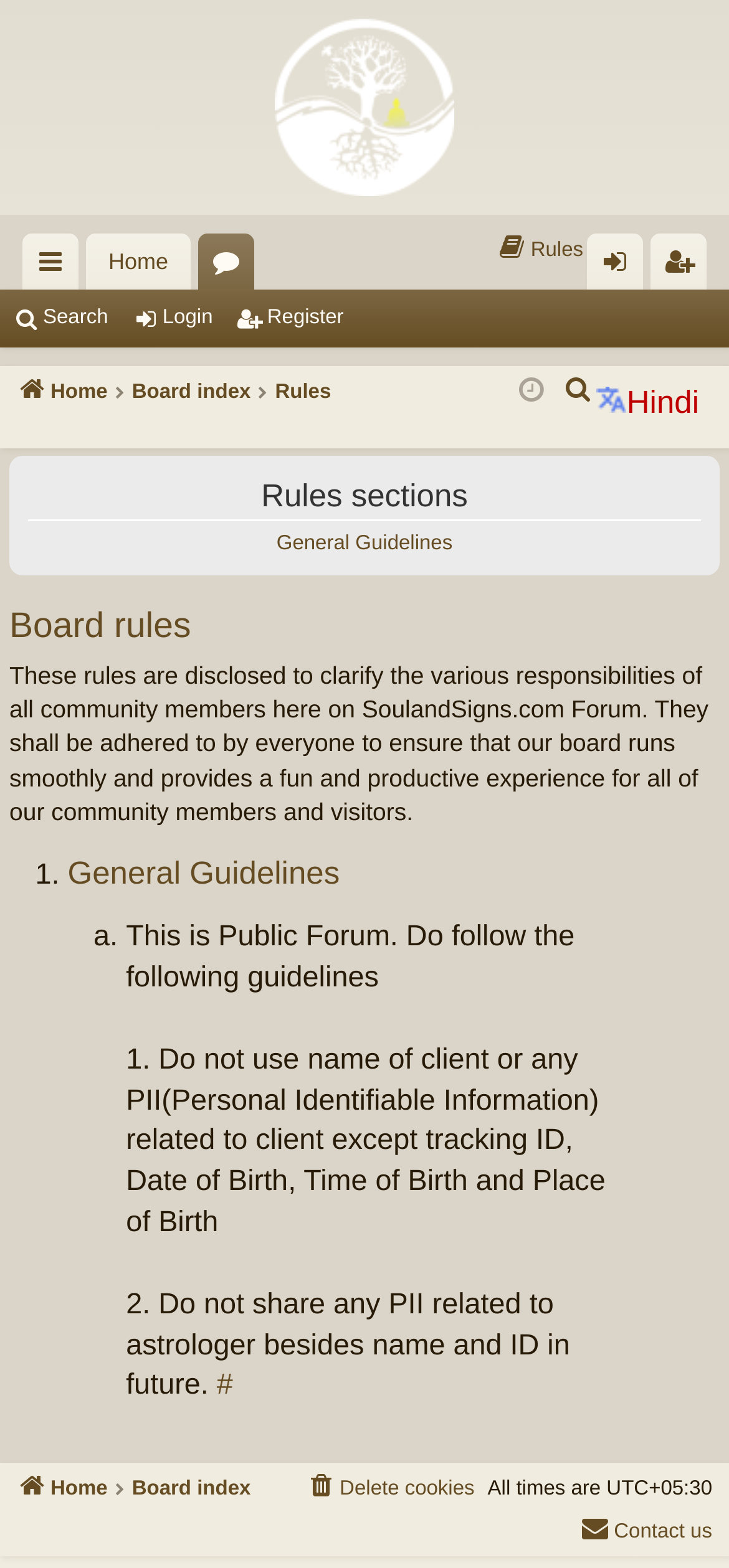Respond to the following question with a brief word or phrase:
What type of information should not be shared about clients?

PII